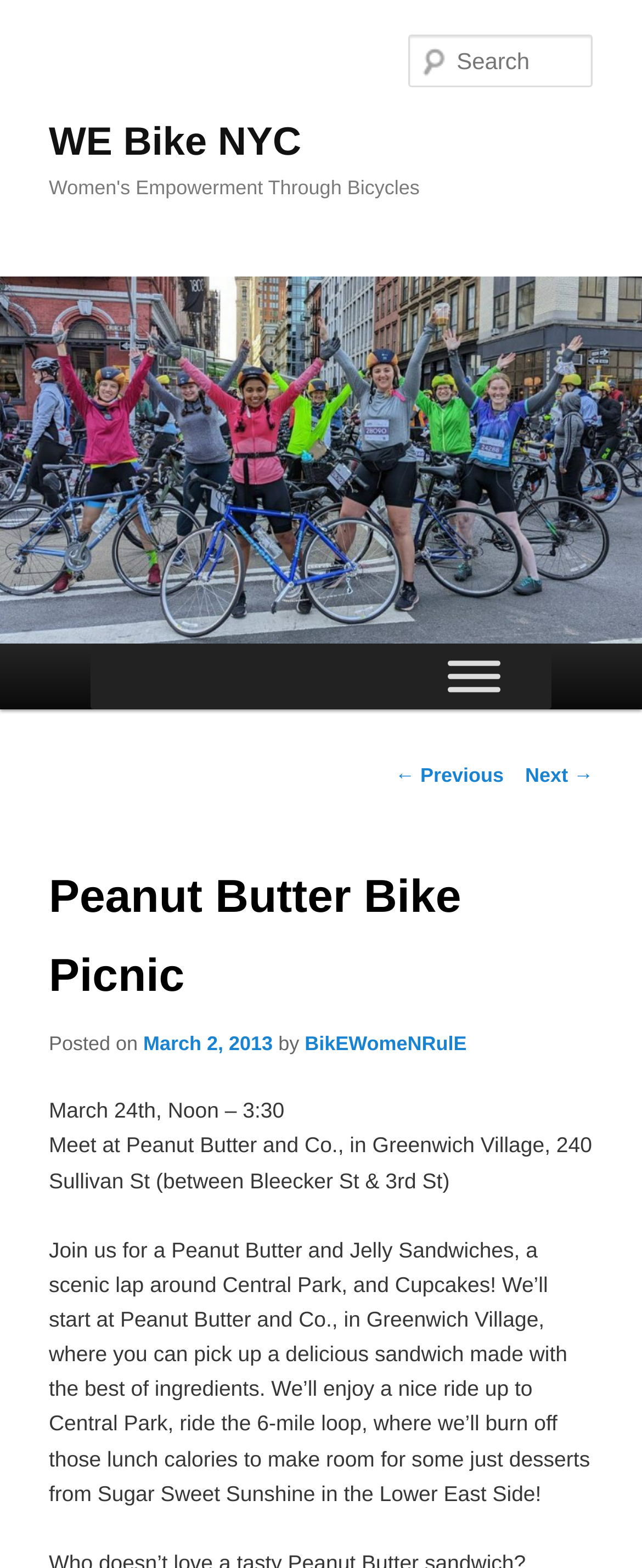Where is the meeting point for the event? Based on the screenshot, please respond with a single word or phrase.

Peanut Butter and Co., in Greenwich Village